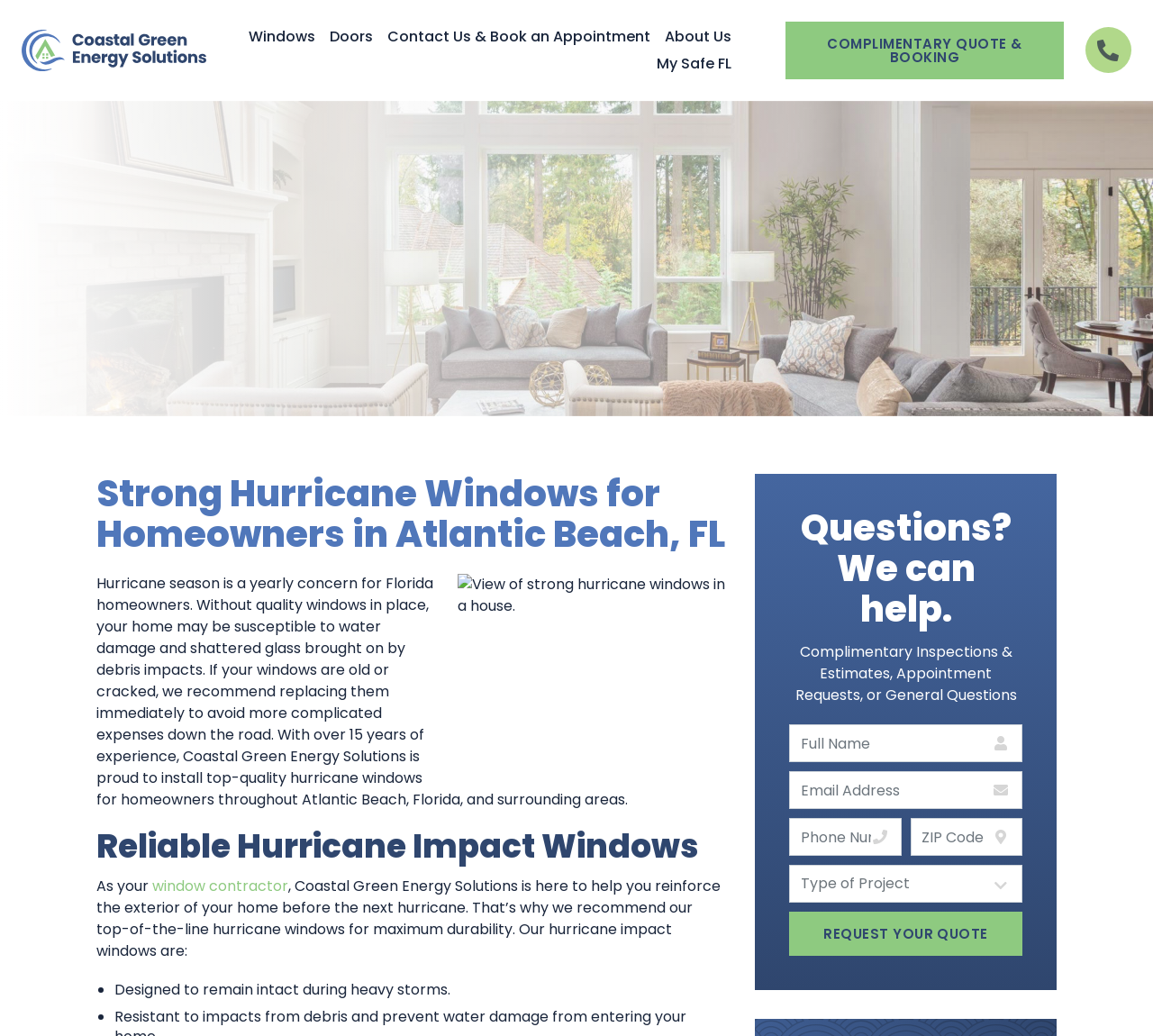What is the benefit of replacing old or cracked windows?
Can you provide a detailed and comprehensive answer to the question?

According to the webpage content, replacing old or cracked windows can help avoid more complicated expenses down the road. This is mentioned in the text that describes the importance of having quality windows in place during hurricane season.